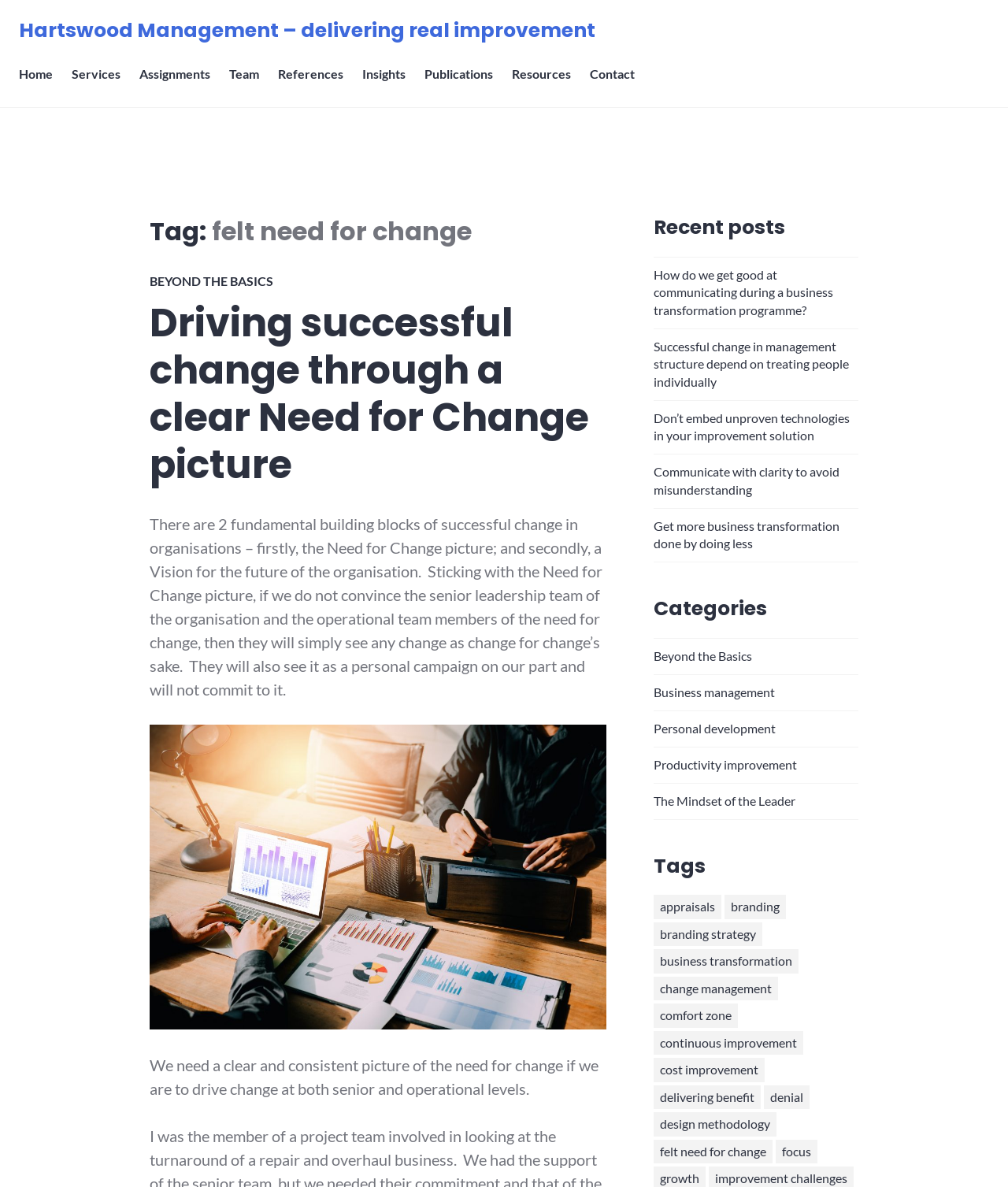Elaborate on the webpage's design and content in a detailed caption.

The webpage is about Hartswood Management, a company that delivers real improvement. At the top, there is a link to the company's name, followed by a primary navigation menu with 9 links: Home, Services, Assignments, Team, References, Insights, Publications, Resources, and Contact.

Below the navigation menu, there is a header section with a tag "felt need for change" and a link to "BEYOND THE BASICS". The main content area has a heading that reads "Driving successful change through a clear Need for Change picture". There is a paragraph of text that explains the importance of convincing senior leadership and operational team members of the need for change. The text is followed by a figure, likely an image.

Further down, there is a section with a heading "Recent posts" that lists 5 links to articles, including "How do we get good at communicating during a business transformation programme?" and "Don’t embed unproven technologies in your improvement solution". 

To the right of the recent posts section, there are three columns of links. The first column has a heading "Categories" and lists 5 links to categories, including "Beyond the Basics" and "Productivity improvement". The second column has a heading "Tags" and lists 15 links to tags, including "appraisals", "branding", and "change management". The third column appears to be a continuation of the tags list.

Overall, the webpage provides an overview of Hartswood Management's services and expertise in driving successful change, with links to relevant articles, categories, and tags.